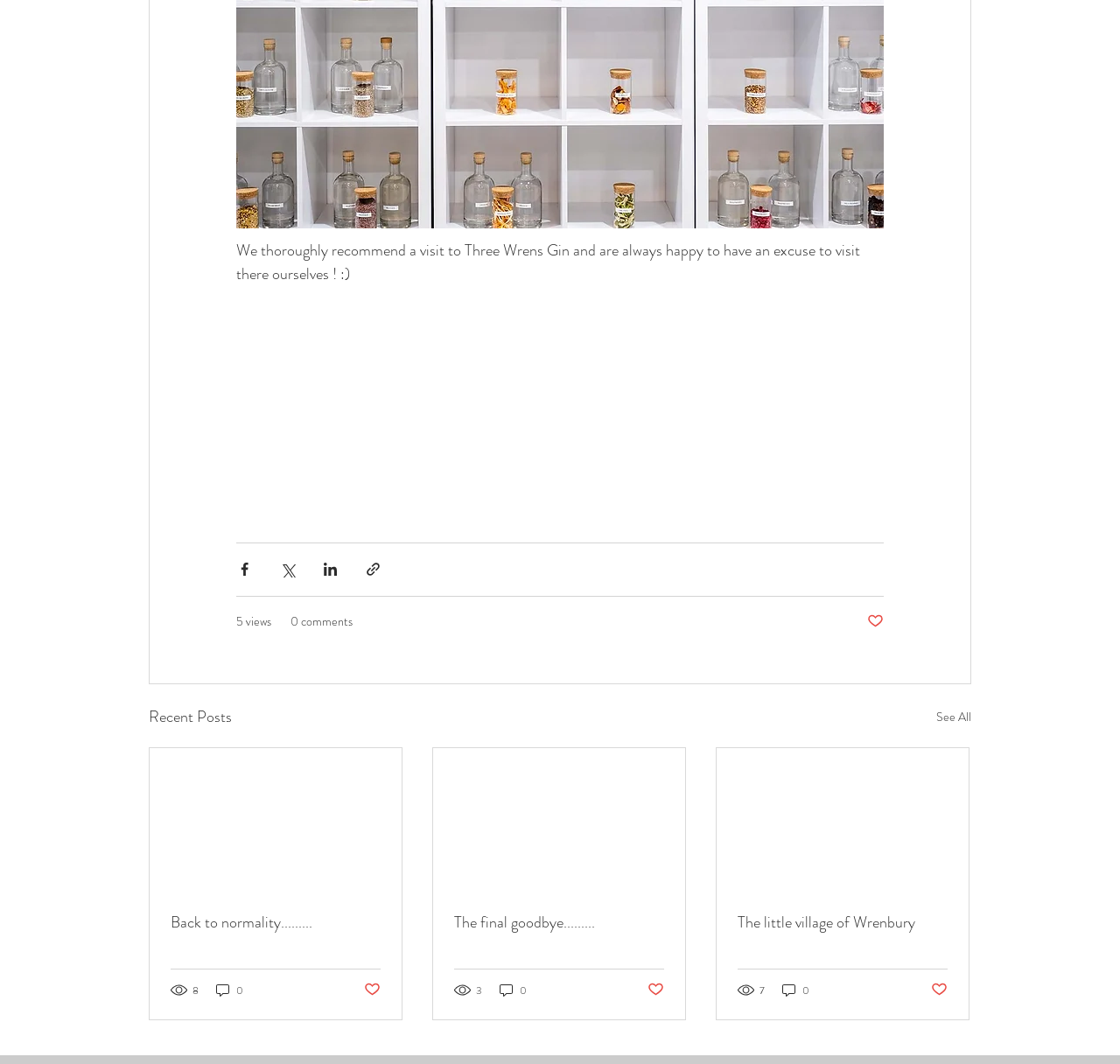How many articles are displayed?
Based on the screenshot, answer the question with a single word or phrase.

3